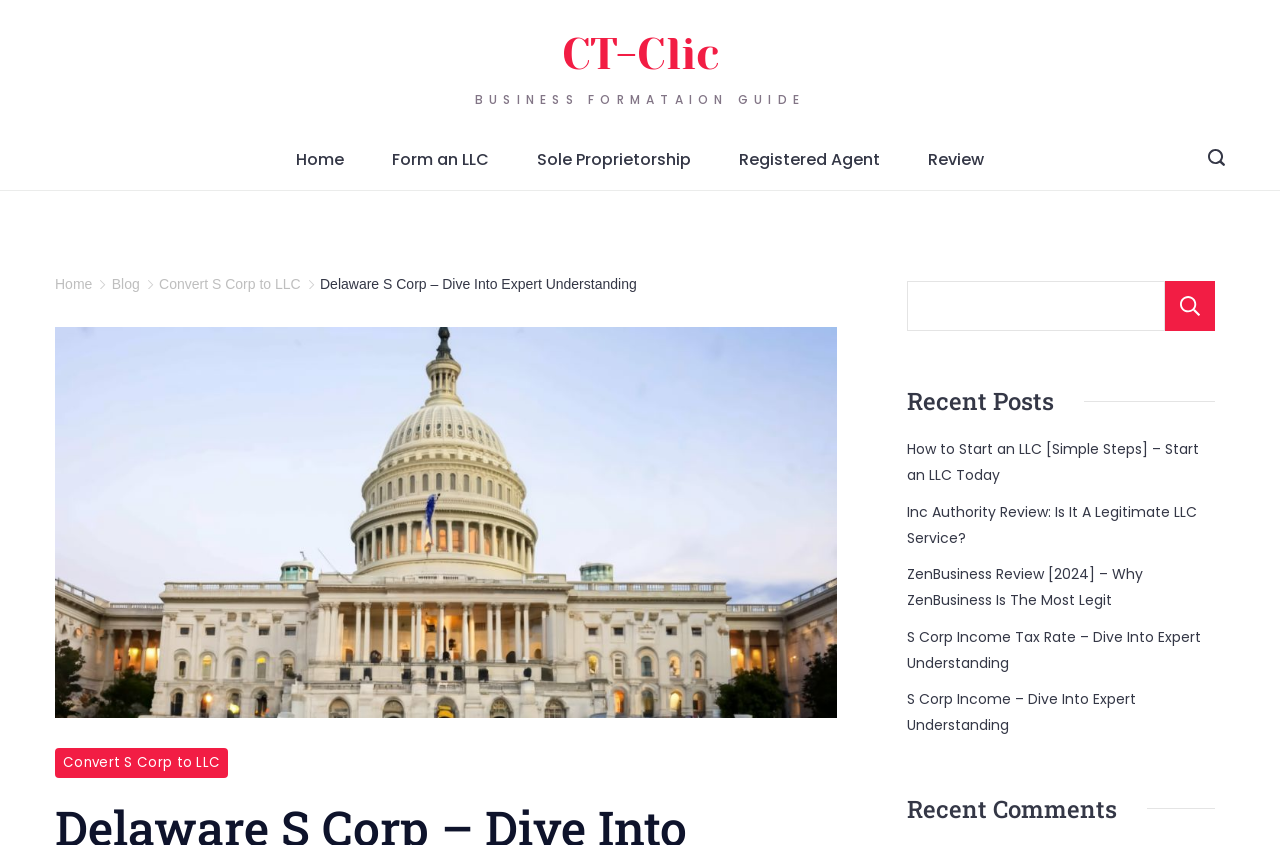Determine the bounding box coordinates of the clickable element to complete this instruction: "Search for a topic". Provide the coordinates in the format of four float numbers between 0 and 1, [left, top, right, bottom].

[0.709, 0.333, 0.949, 0.392]